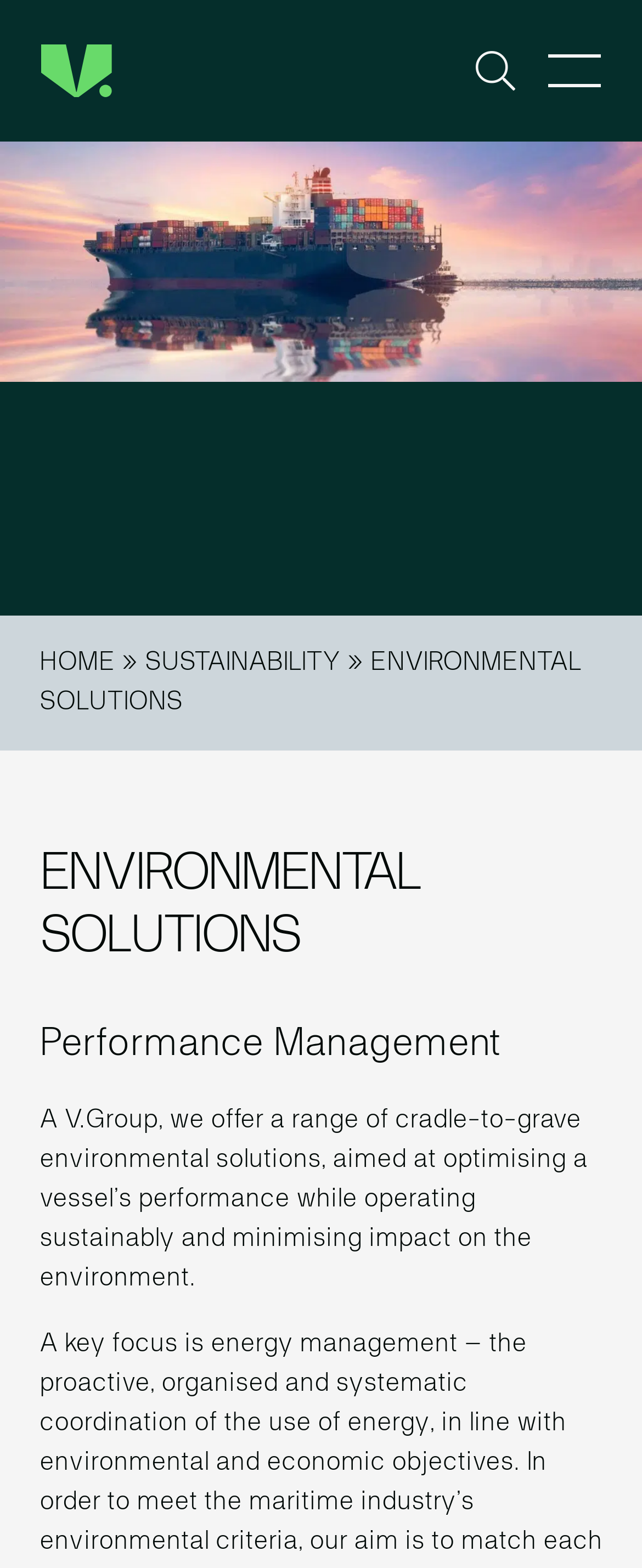Refer to the image and provide an in-depth answer to the question: 
What is the company name?

The company name can be found in the top-left corner of the webpage, where the logo is located. The logo is accompanied by the text 'V.Group Limited', which indicates the company name.